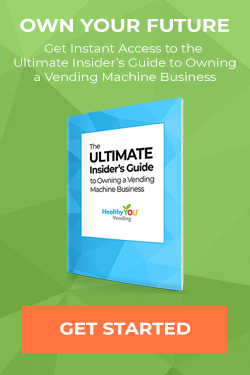What is the title of the guide?
Please answer the question with a single word or phrase, referencing the image.

Ultimate Insider's Guide to Owning a Vending Machine Business